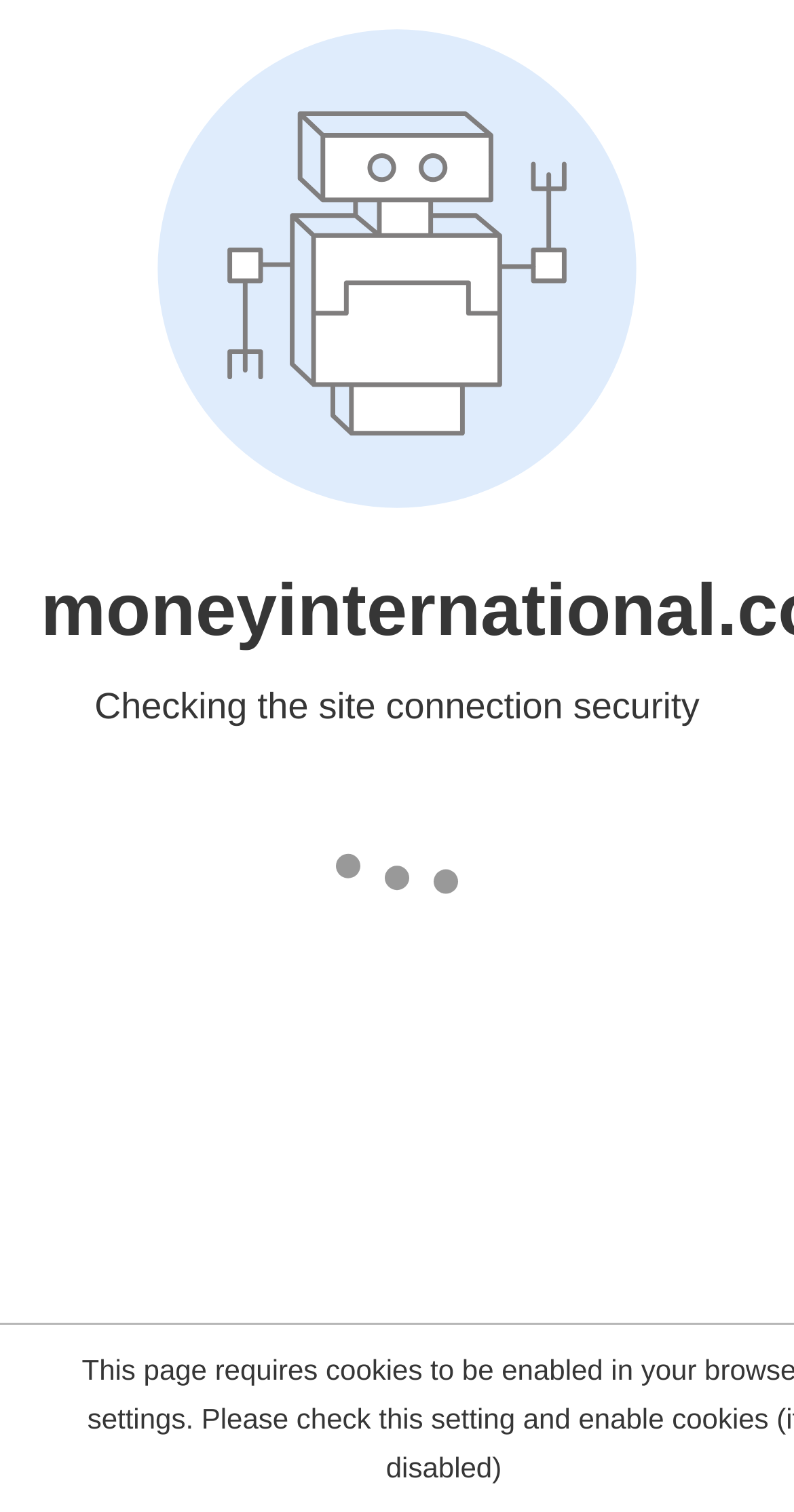Convey a detailed summary of the webpage, mentioning all key elements.

This webpage appears to be an article about offshore income declaration, with a focus on tax rules and regulations. At the top of the page, there is a navigation menu that can be toggled by a "Menu" button. Below the navigation menu, there is a banner with the site's title.

The main content of the page starts with a heading that asks "Do You Have Any Offshore Income To Declare?" followed by a photo of the author, Rob Dawson, and the date the article was written and updated. 

The article itself is divided into sections, with a table of contents that lists the topics covered, including what offshore income is, how to declare it, and related questions. Each topic is represented by a bullet point with a link to the corresponding section.

The article's content is presented in a clear and organized manner, with headings and paragraphs that provide detailed information on the topic. There are no images other than the author's photo. The page also includes links to related articles and guides at the bottom.